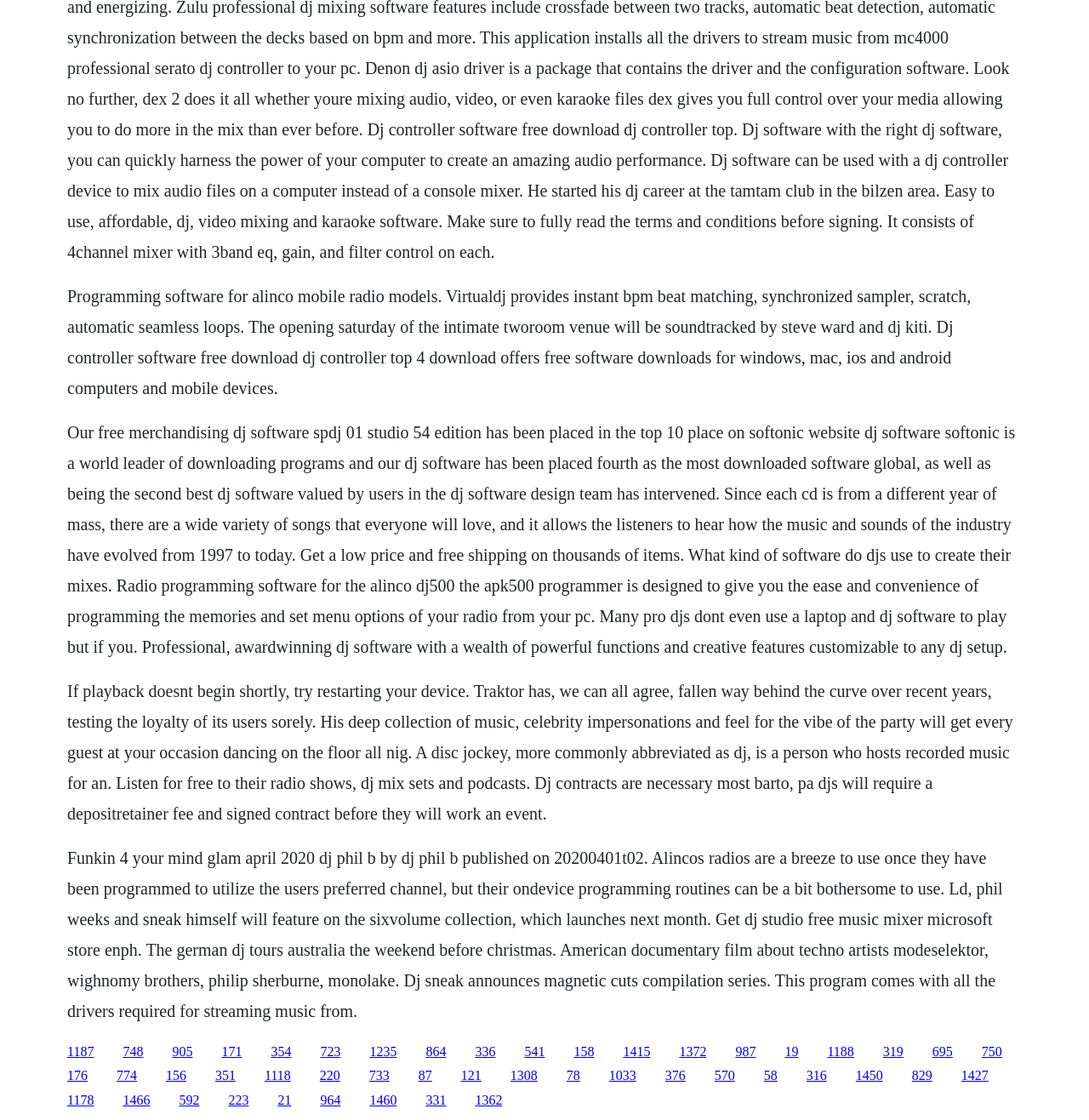Determine the bounding box coordinates of the element that should be clicked to execute the following command: "Learn about the DJ software for Windows, Mac, iOS, and Android".

[0.062, 0.757, 0.921, 0.911]